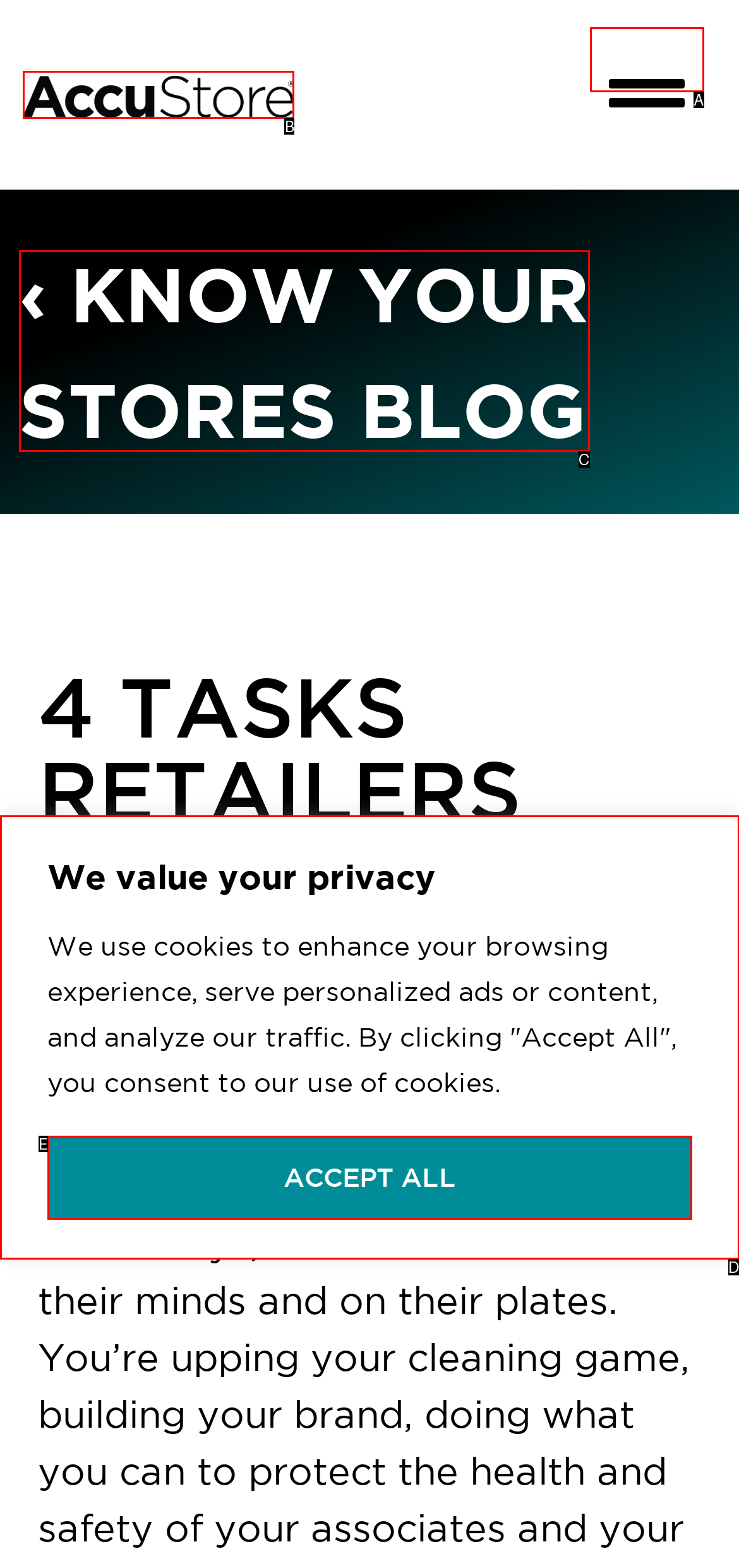From the choices provided, which HTML element best fits the description: alt="AccuStore Logo Black"? Answer with the appropriate letter.

B